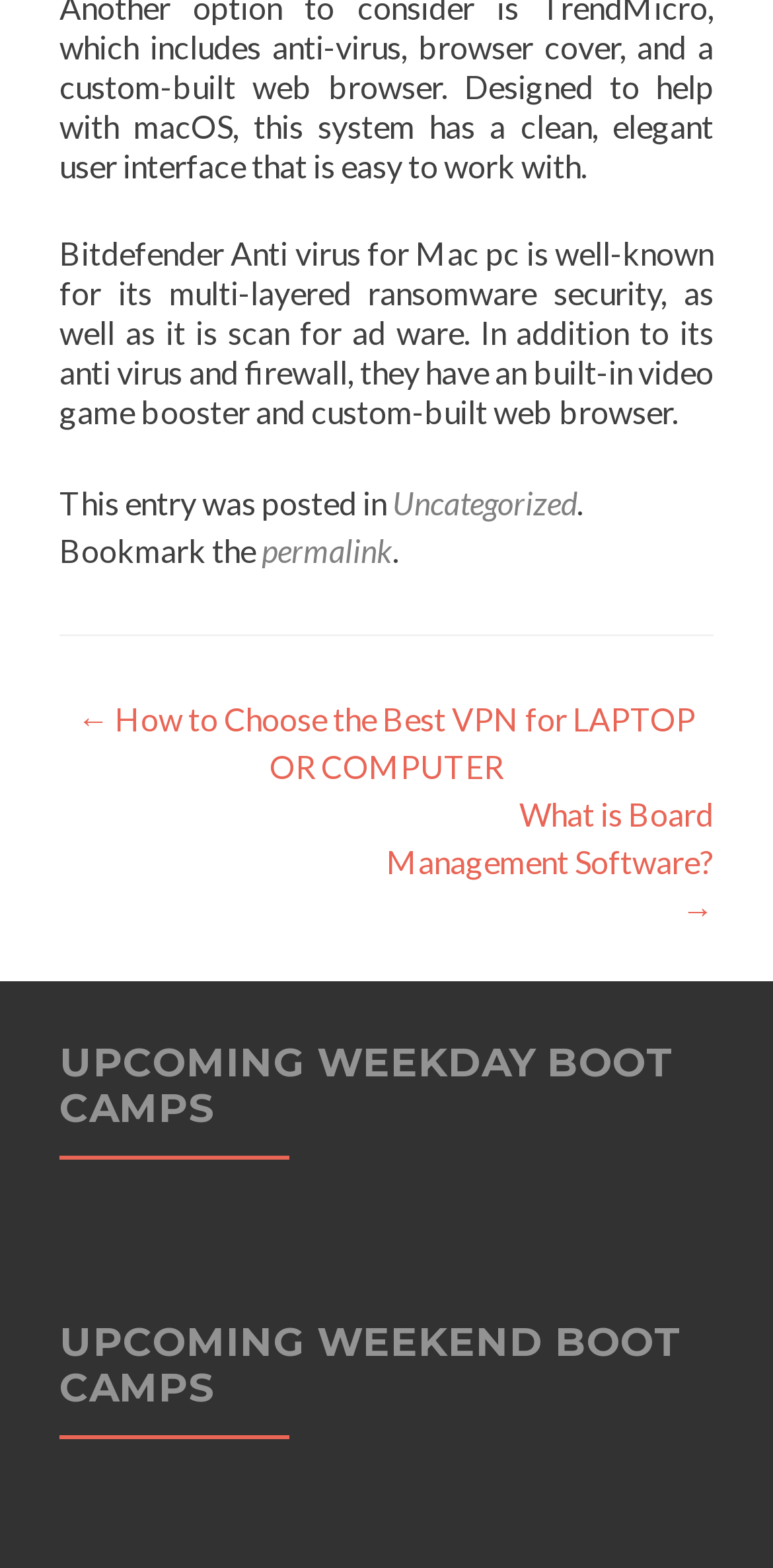What is the purpose of the links at the bottom?
Please provide an in-depth and detailed response to the question.

The links at the bottom of the webpage, such as '← How to Choose the Best VPN for LAPTOP OR COMPUTER' and 'What is Board Management Software? →', are for post navigation, allowing users to navigate to previous or next posts.